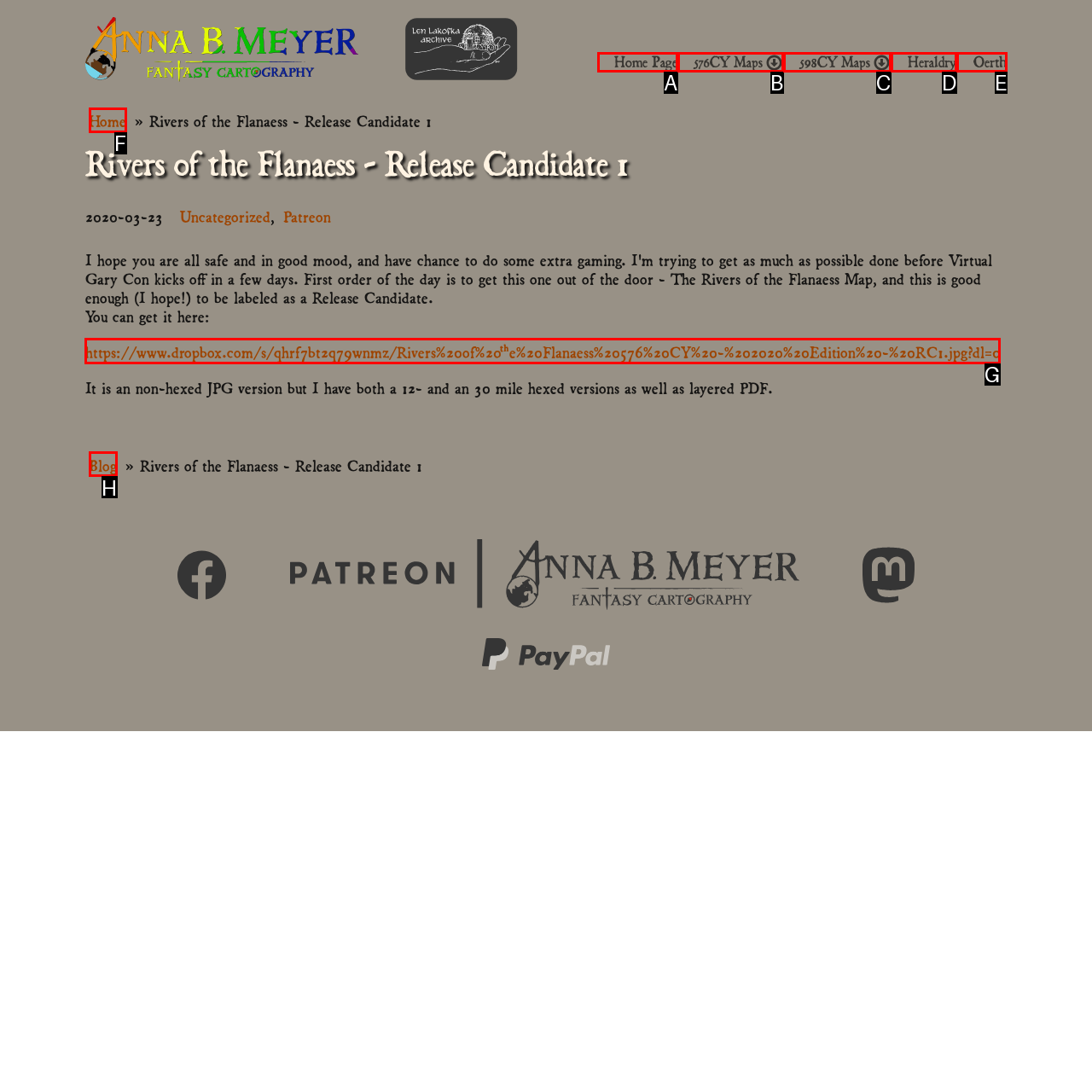Identify which lettered option to click to carry out the task: Download Rivers of the Flanaess 576 CY - 2020 Edition - RC1. Provide the letter as your answer.

G